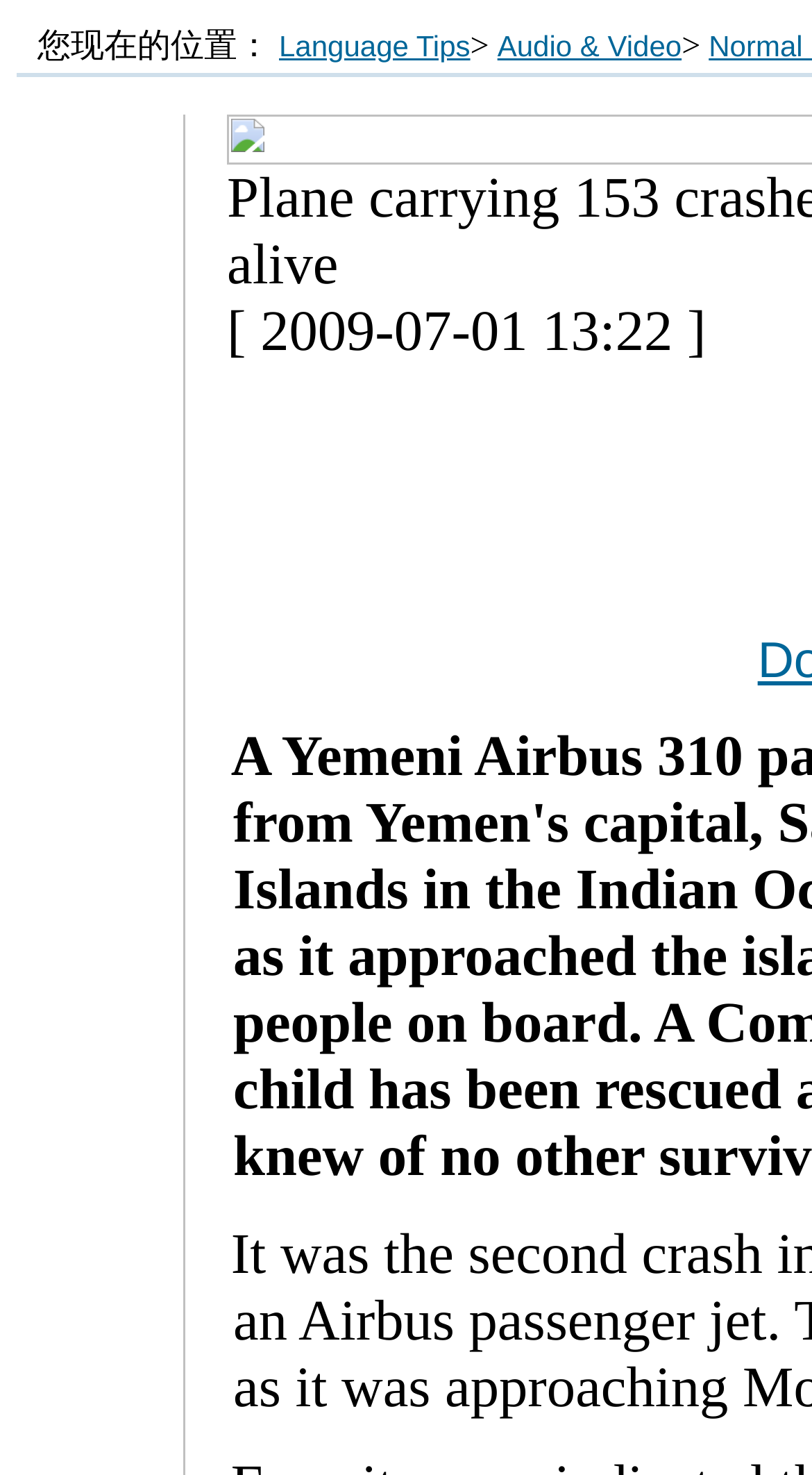How many images are present on the webpage?
Answer the question with just one word or phrase using the image.

3